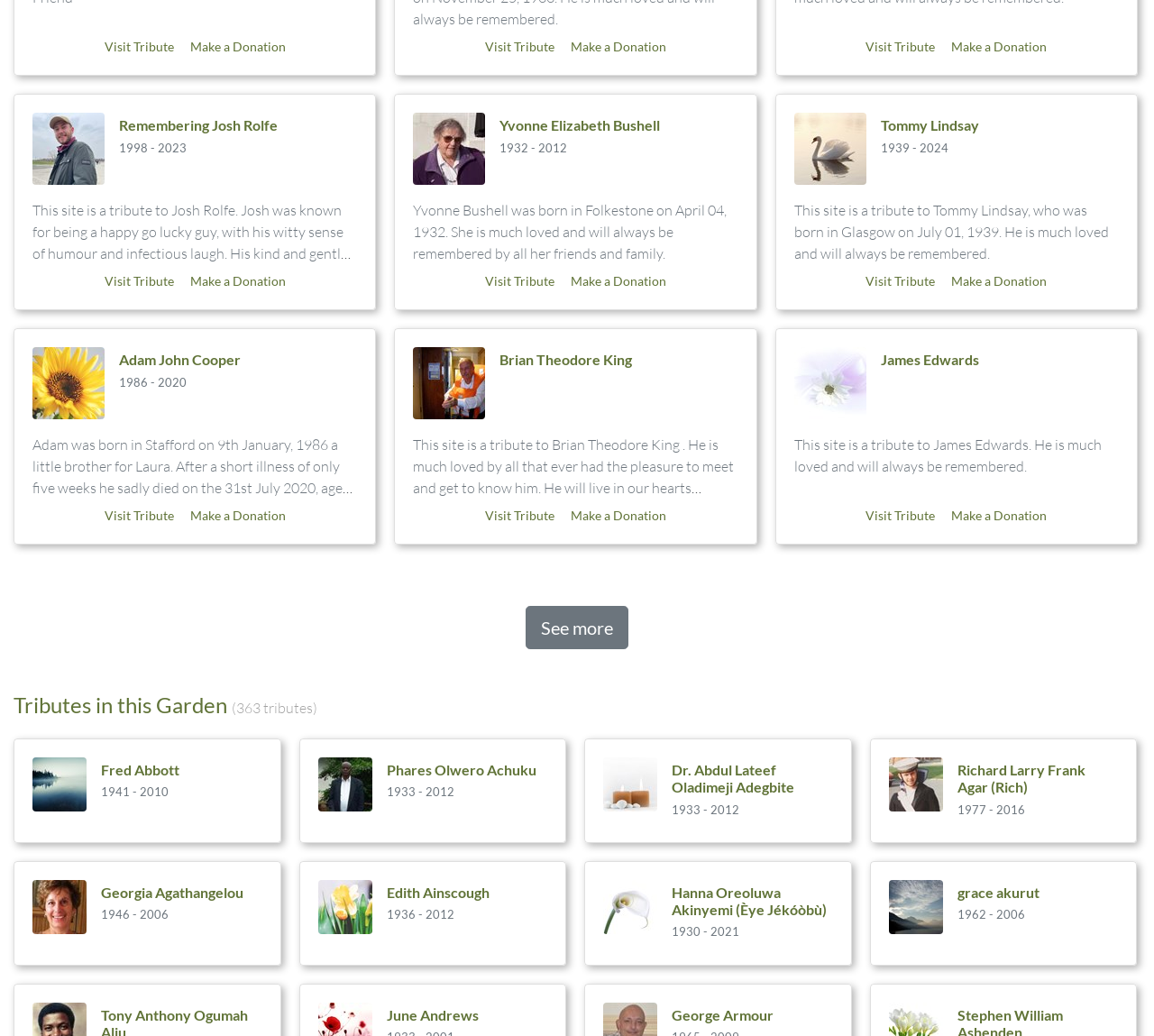Find and provide the bounding box coordinates for the UI element described here: "Georgia Agathangelou 1946 - 2006". The coordinates should be given as four float numbers between 0 and 1: [left, top, right, bottom].

[0.012, 0.831, 0.243, 0.932]